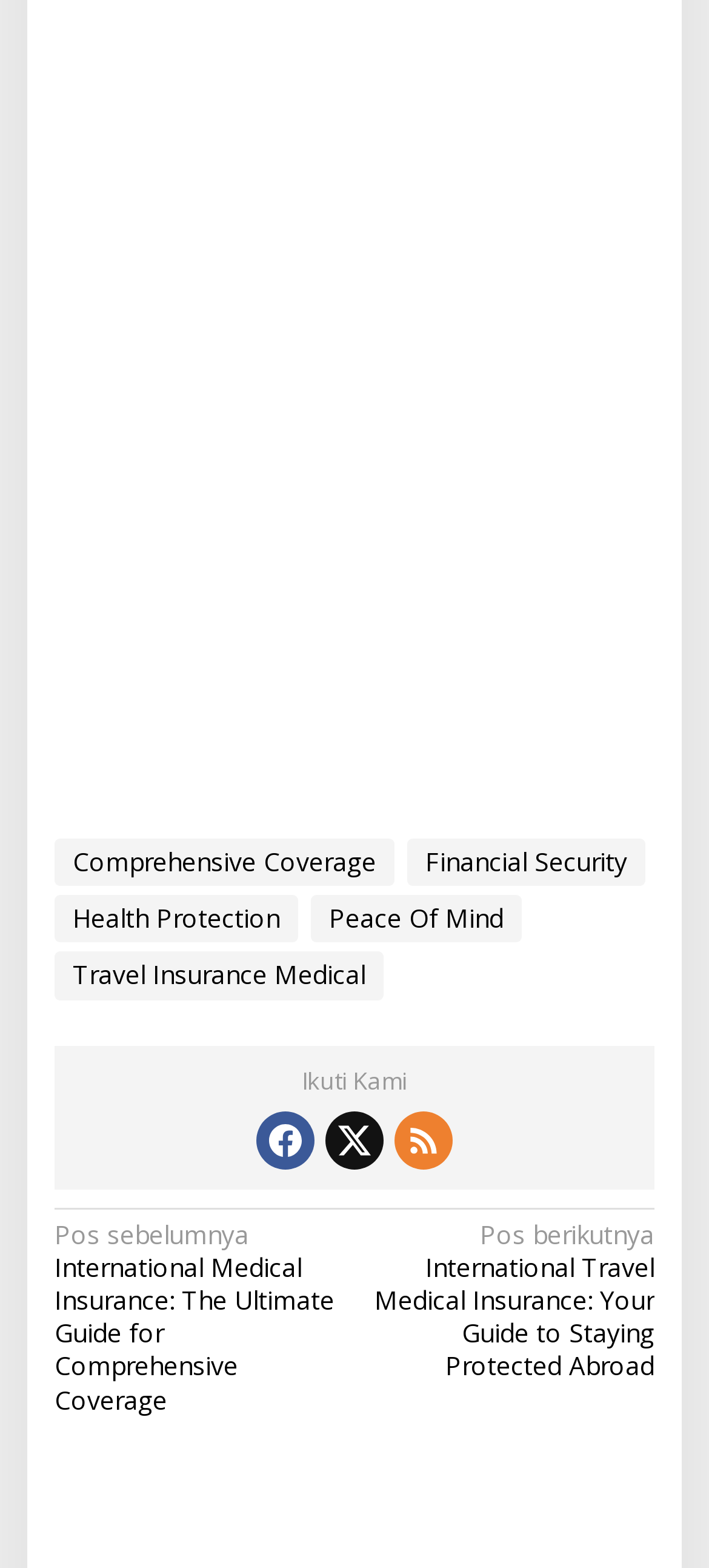Please give a succinct answer using a single word or phrase:
How many elements are in the footer?

9